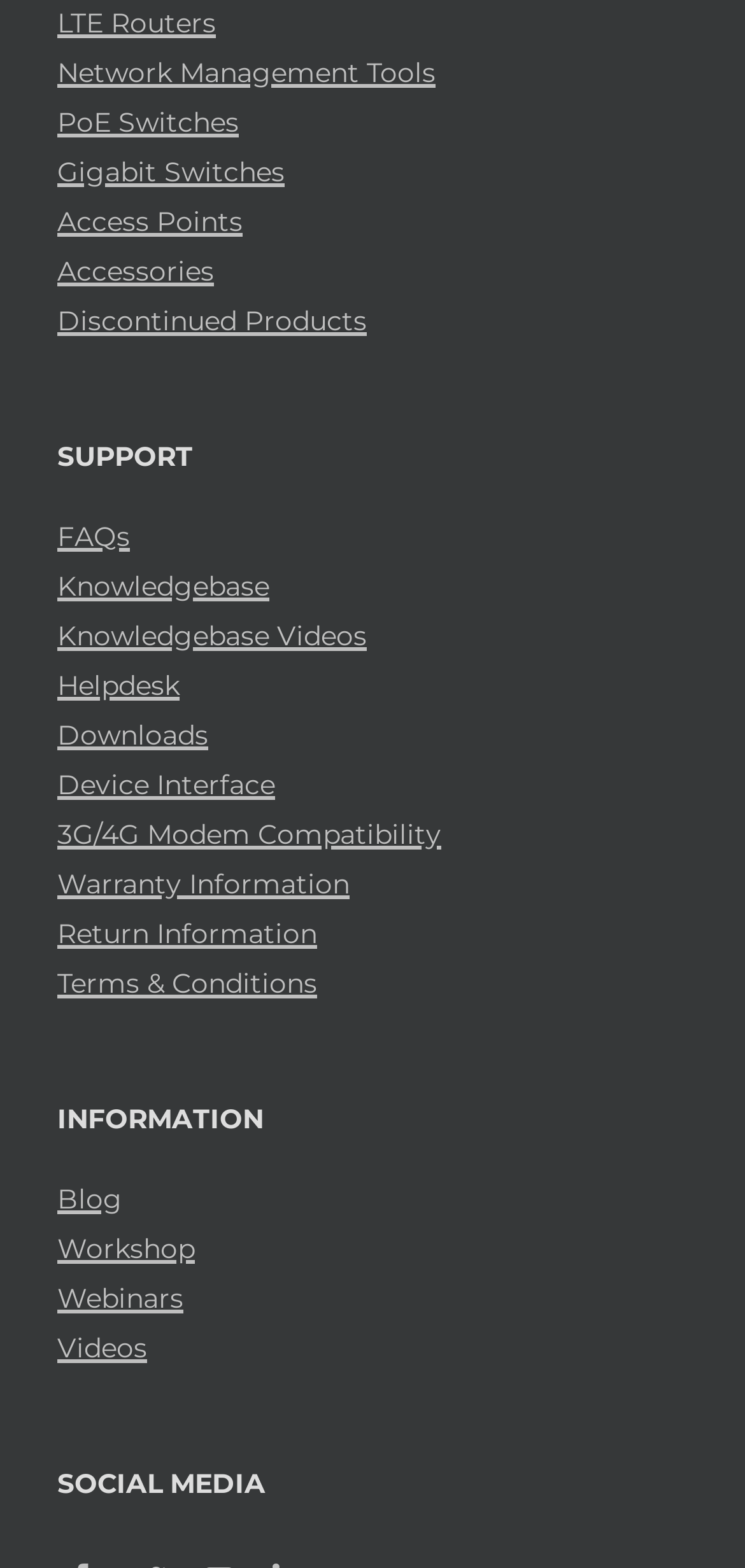Please provide a detailed answer to the question below based on the screenshot: 
How many headings are there on the webpage?

I identified three headings on the webpage: 'SUPPORT', 'INFORMATION', and 'SOCIAL MEDIA'.